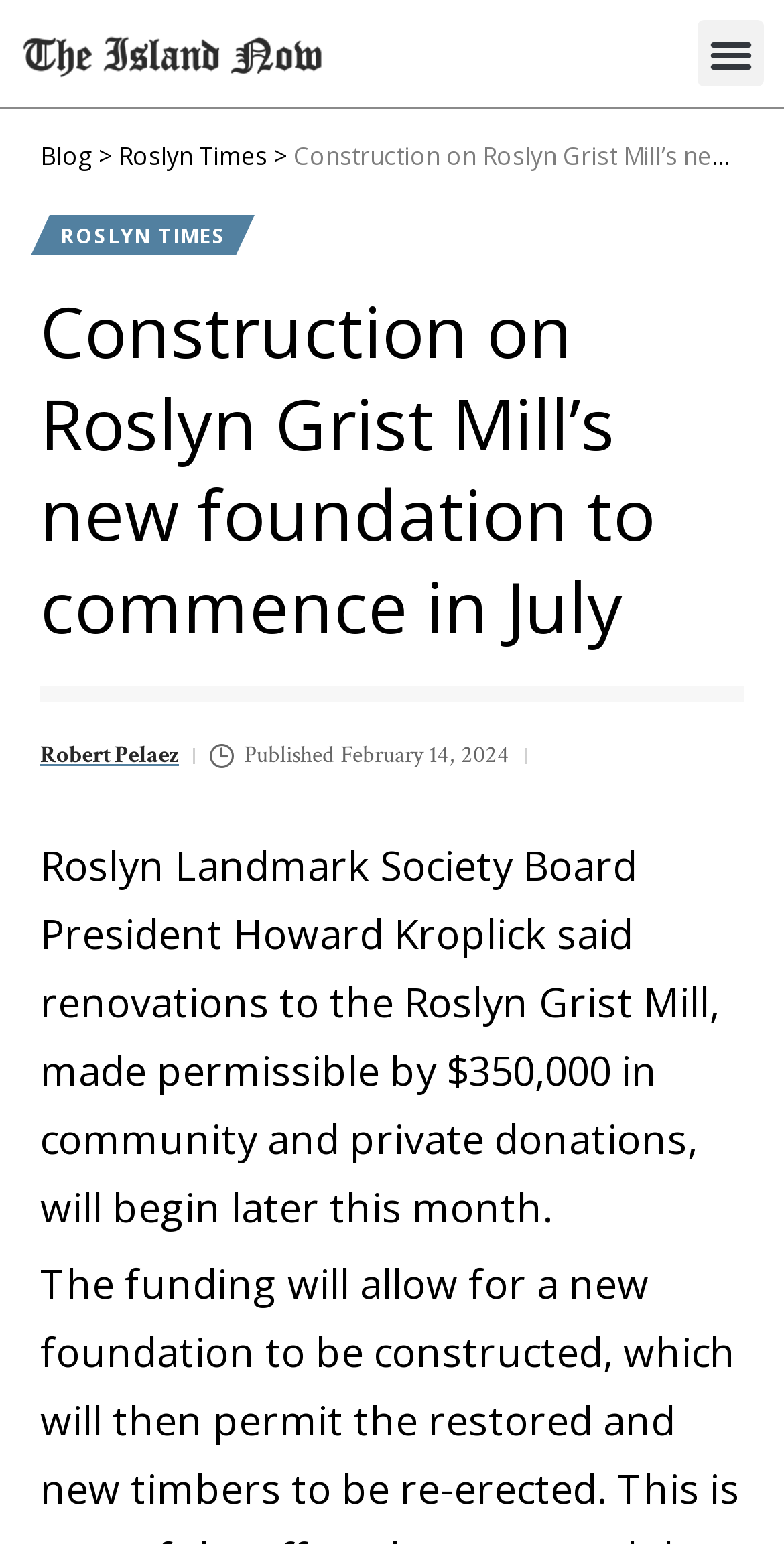What is the name of the author of the article?
Kindly give a detailed and elaborate answer to the question.

I found the answer by looking at the link element in the webpage, which has the text 'Robert Pelaez'. This indicates the author's name.